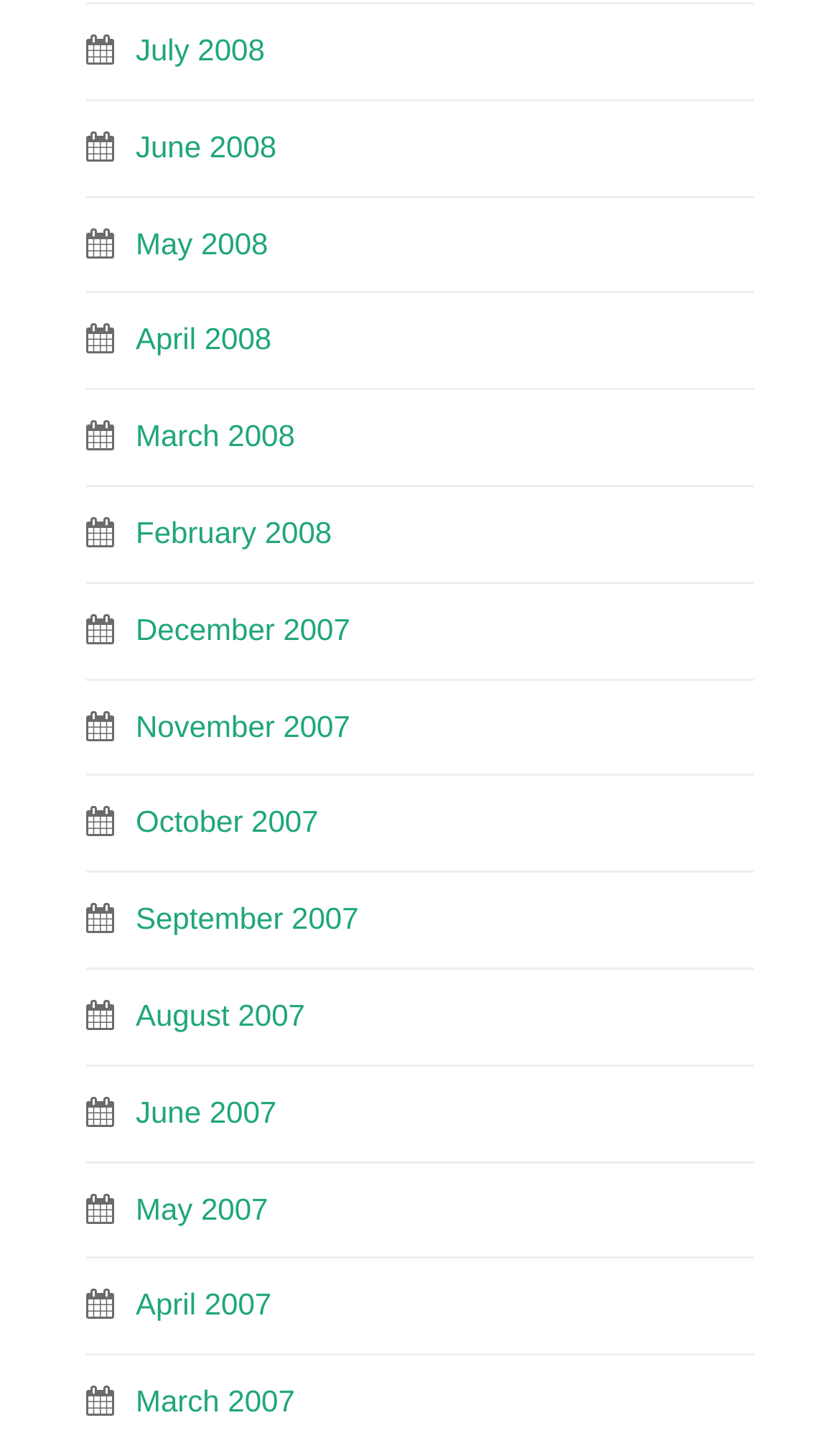Please determine the bounding box coordinates of the element to click in order to execute the following instruction: "view July 2008". The coordinates should be four float numbers between 0 and 1, specified as [left, top, right, bottom].

[0.162, 0.023, 0.315, 0.047]